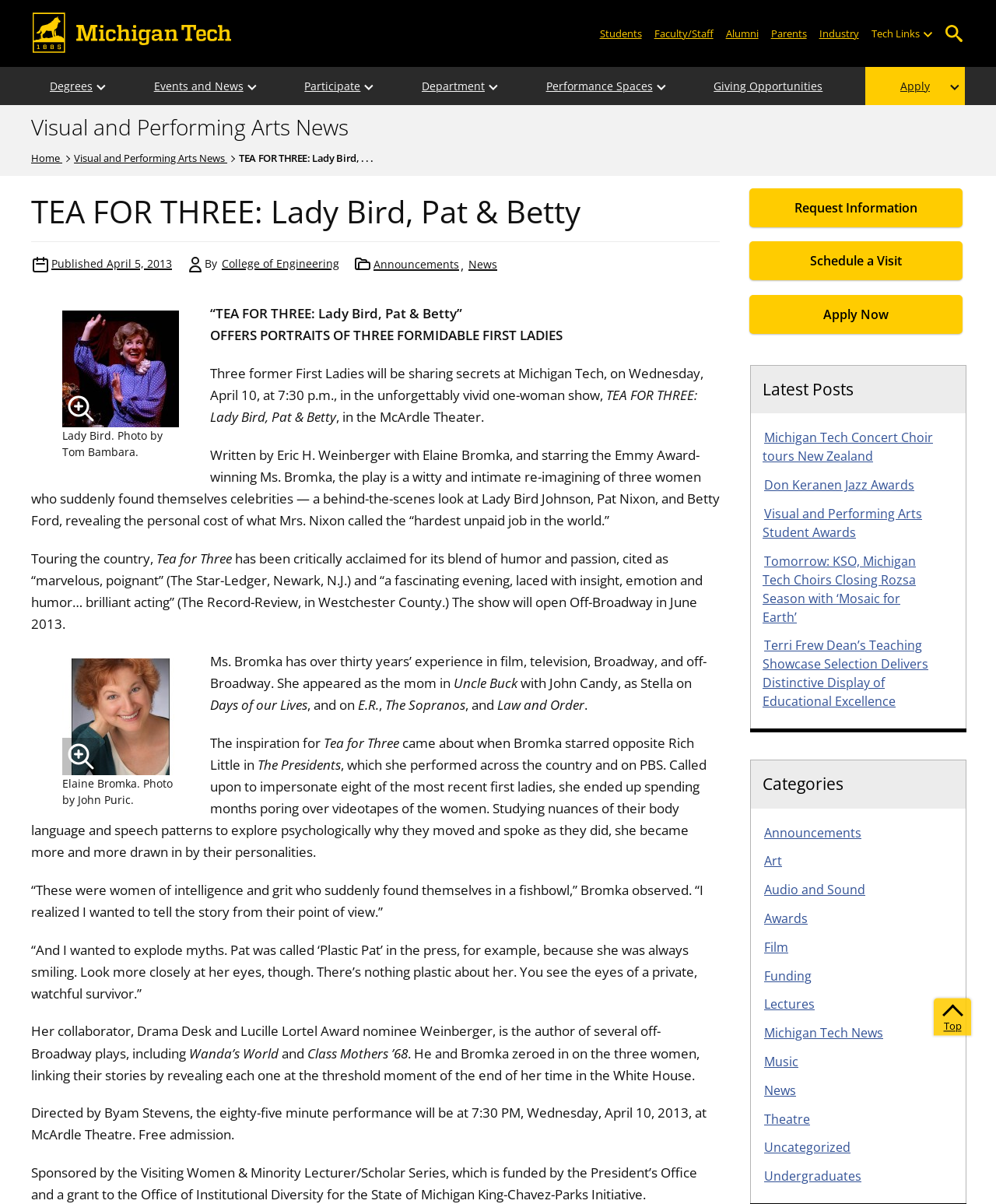Determine the bounding box coordinates for the clickable element required to fulfill the instruction: "Click the 'Students' link". Provide the coordinates as four float numbers between 0 and 1, i.e., [left, top, right, bottom].

[0.596, 0.013, 0.65, 0.042]